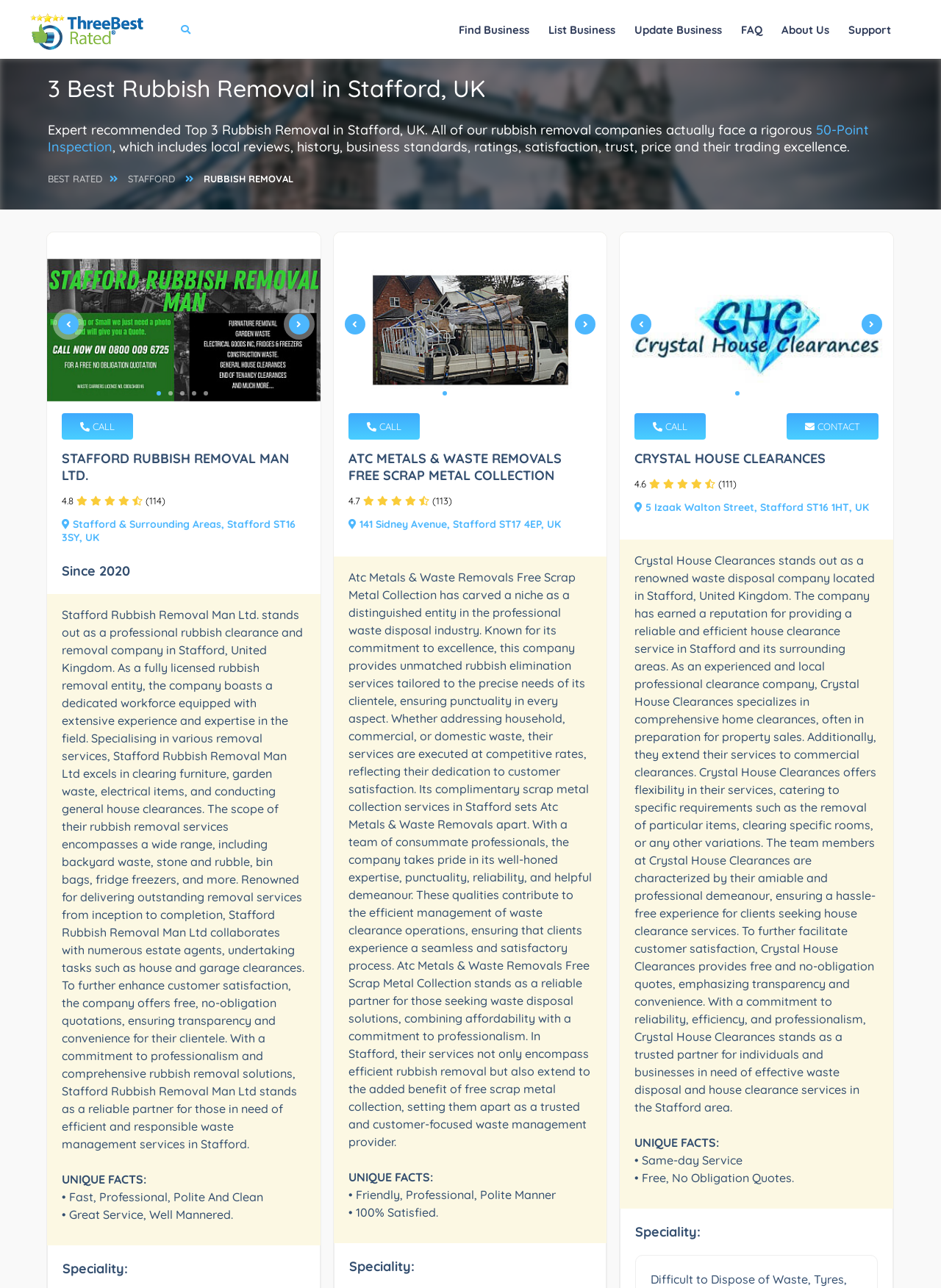How many rubbish removal companies are listed?
Look at the image and answer the question using a single word or phrase.

3